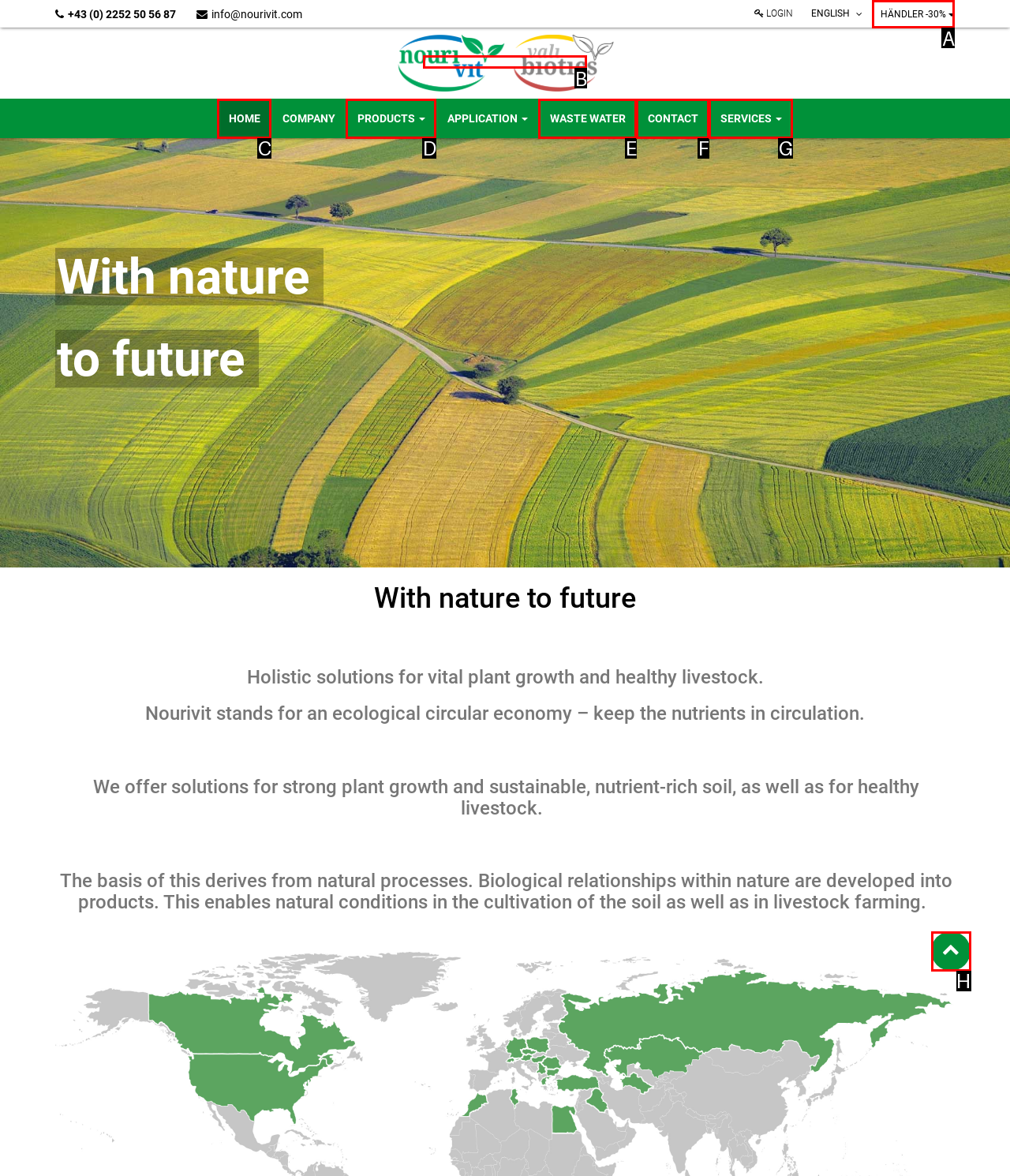For the given instruction: View HÄNDLER page with -30% discount, determine which boxed UI element should be clicked. Answer with the letter of the corresponding option directly.

A